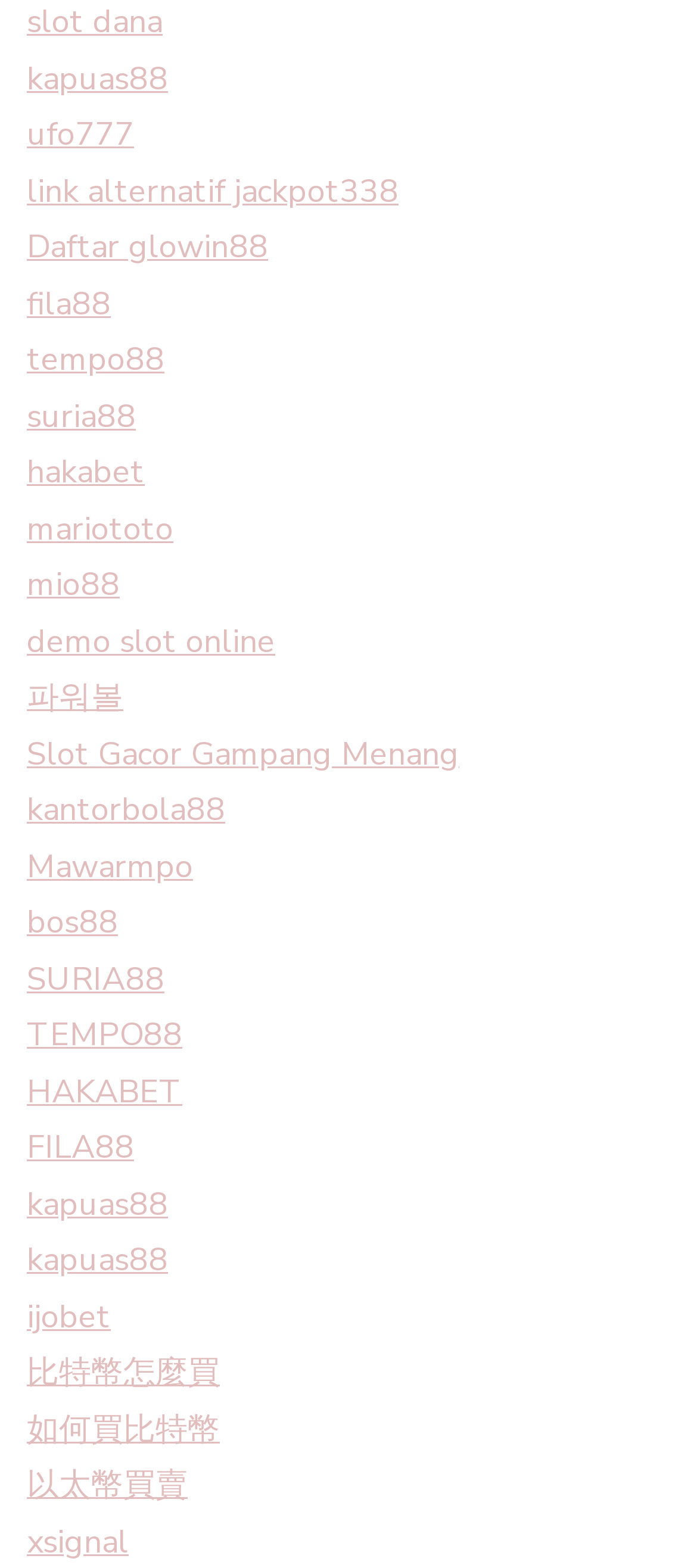Are there any links related to cryptocurrency?
Can you offer a detailed and complete answer to this question?

I found several links related to cryptocurrency, such as '比特幣怎麼買', '如何買比特幣', and '以太幣買賣', which suggests that the webpage has content related to cryptocurrency.